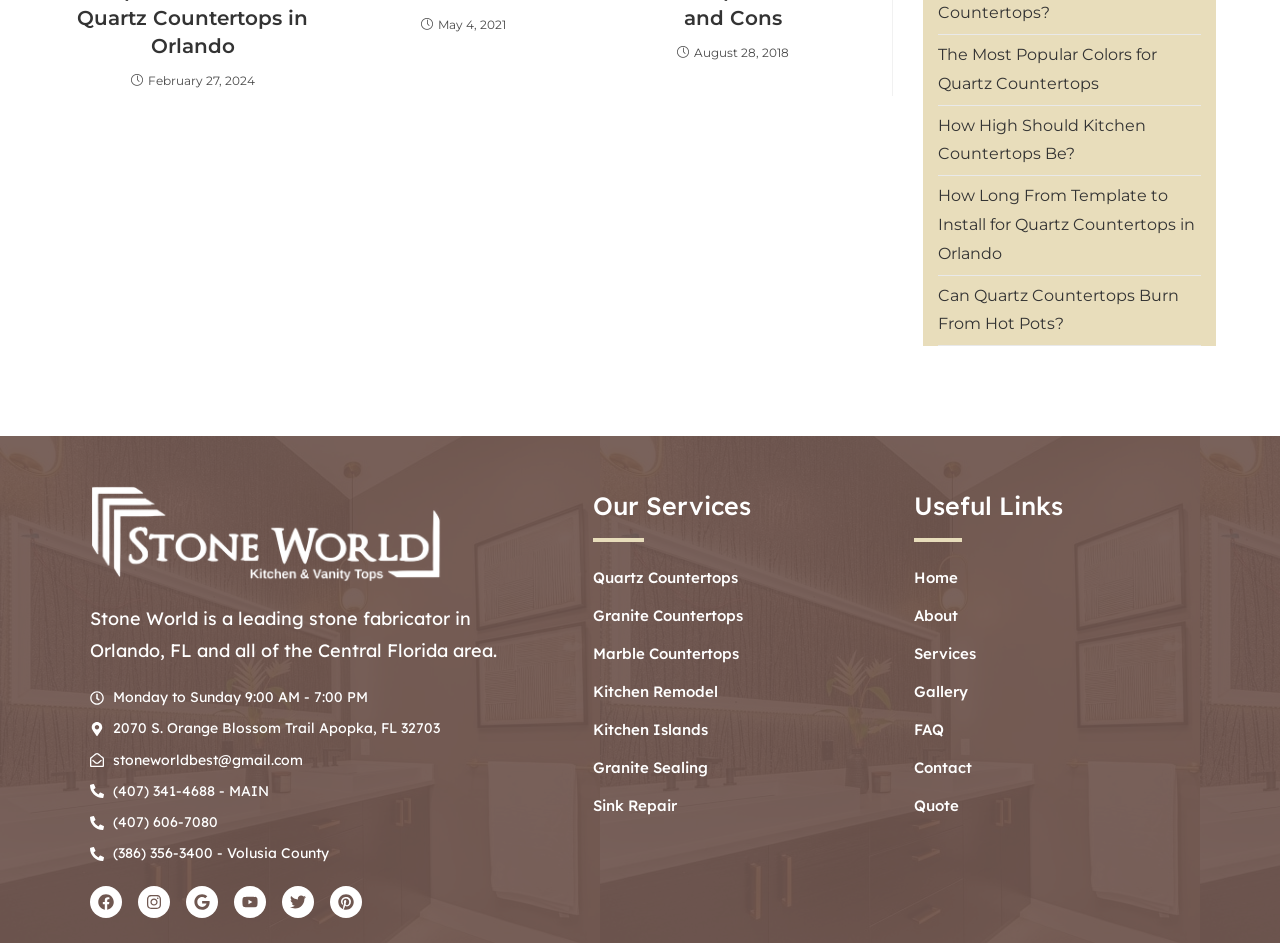Identify the coordinates of the bounding box for the element that must be clicked to accomplish the instruction: "Learn about kitchen remodel services".

[0.463, 0.719, 0.581, 0.748]